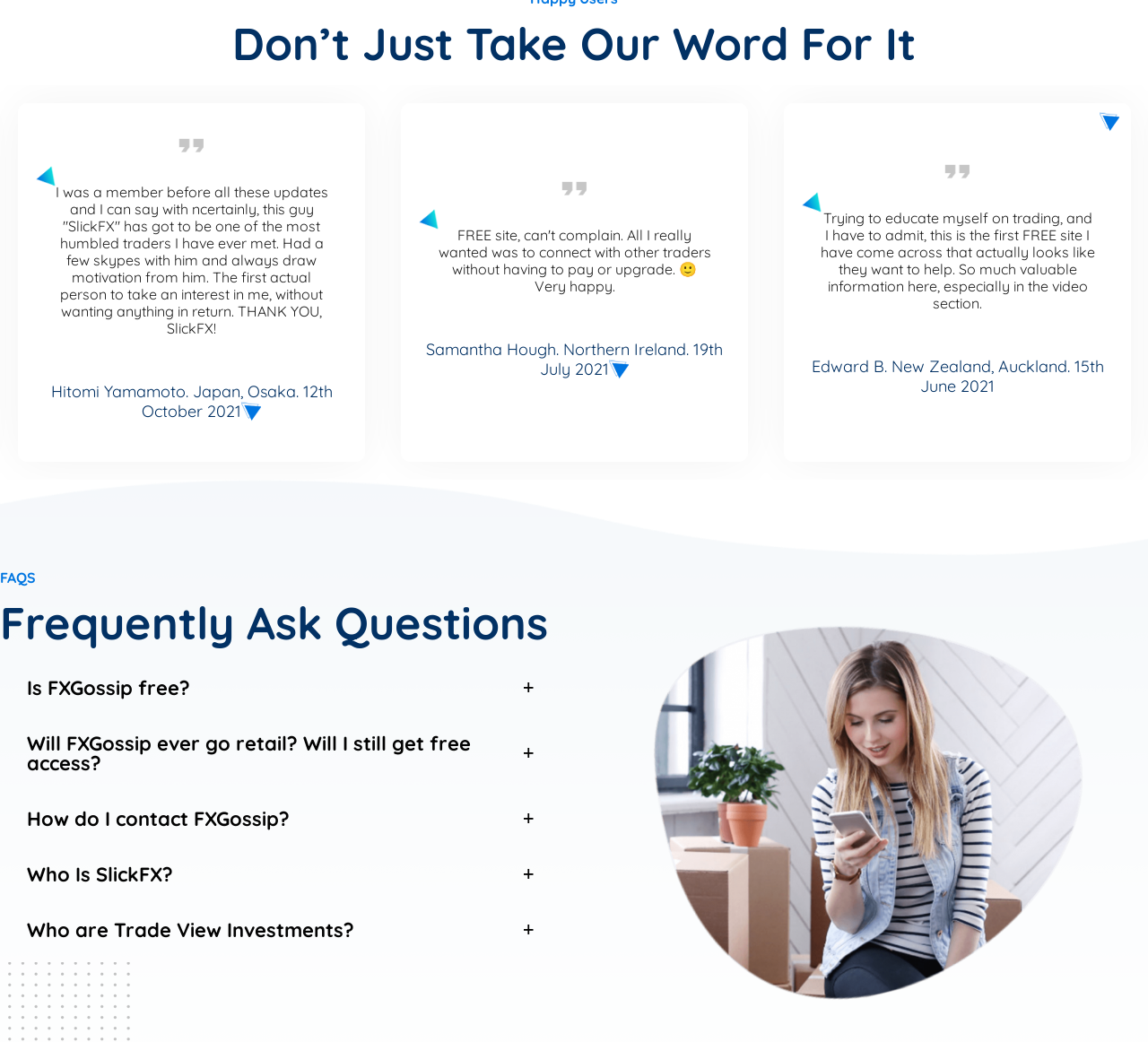Locate the bounding box coordinates of the UI element described by: "Who Is SlickFX?". The bounding box coordinates should consist of four float numbers between 0 and 1, i.e., [left, top, right, bottom].

[0.0, 0.817, 0.488, 0.861]